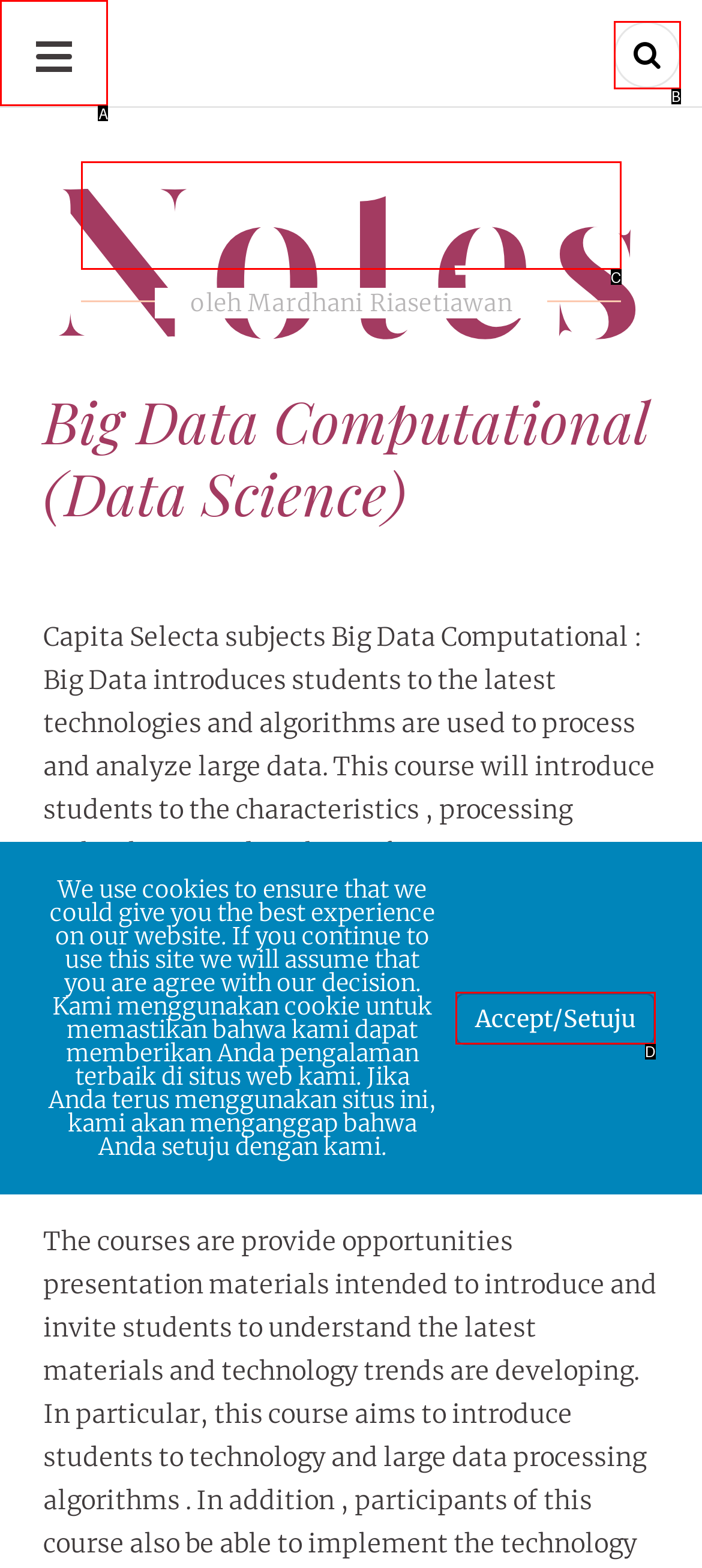Identify the HTML element that best matches the description: Accept/Setuju. Provide your answer by selecting the corresponding letter from the given options.

D